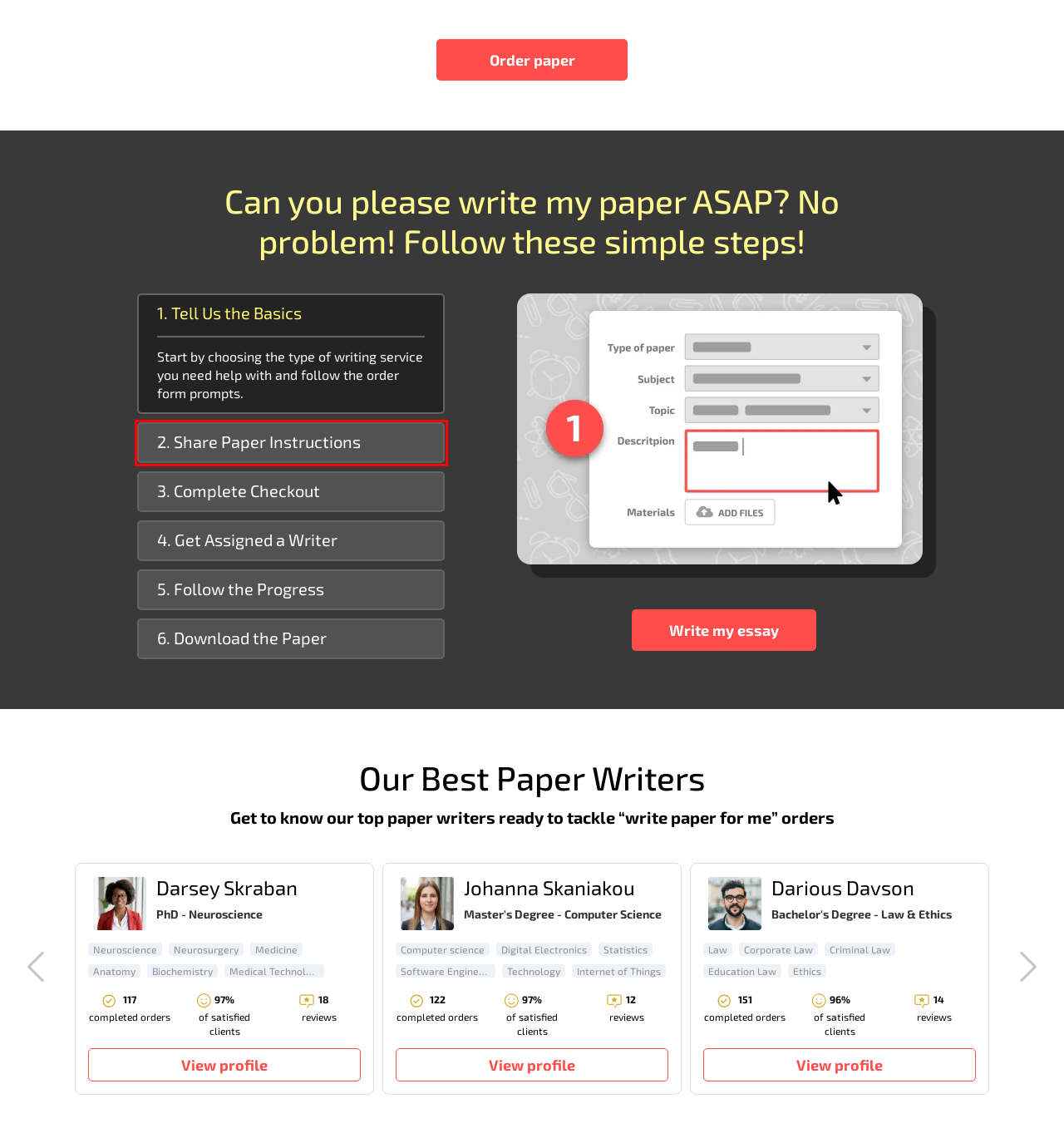Observe the screenshot of the webpage, locate the red bounding box, and extract the text content within it.

2. Share Paper Instructions Tell us all about your “write my paper” needs to help your expert tailor the piece to your requirements.